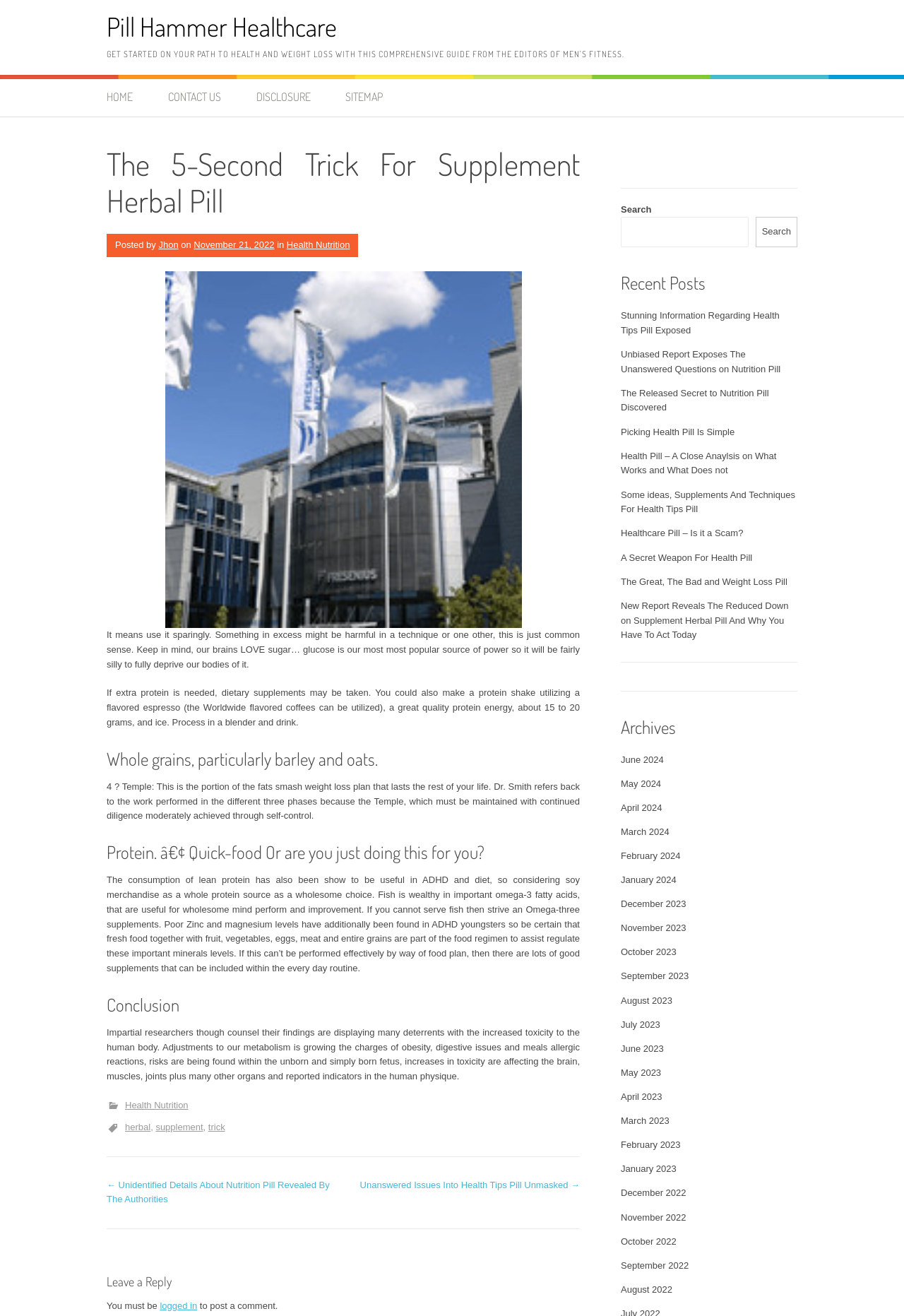Please find the bounding box for the following UI element description. Provide the coordinates in (top-left x, top-left y, bottom-right x, bottom-right y) format, with values between 0 and 1: September 2022

[0.687, 0.957, 0.762, 0.966]